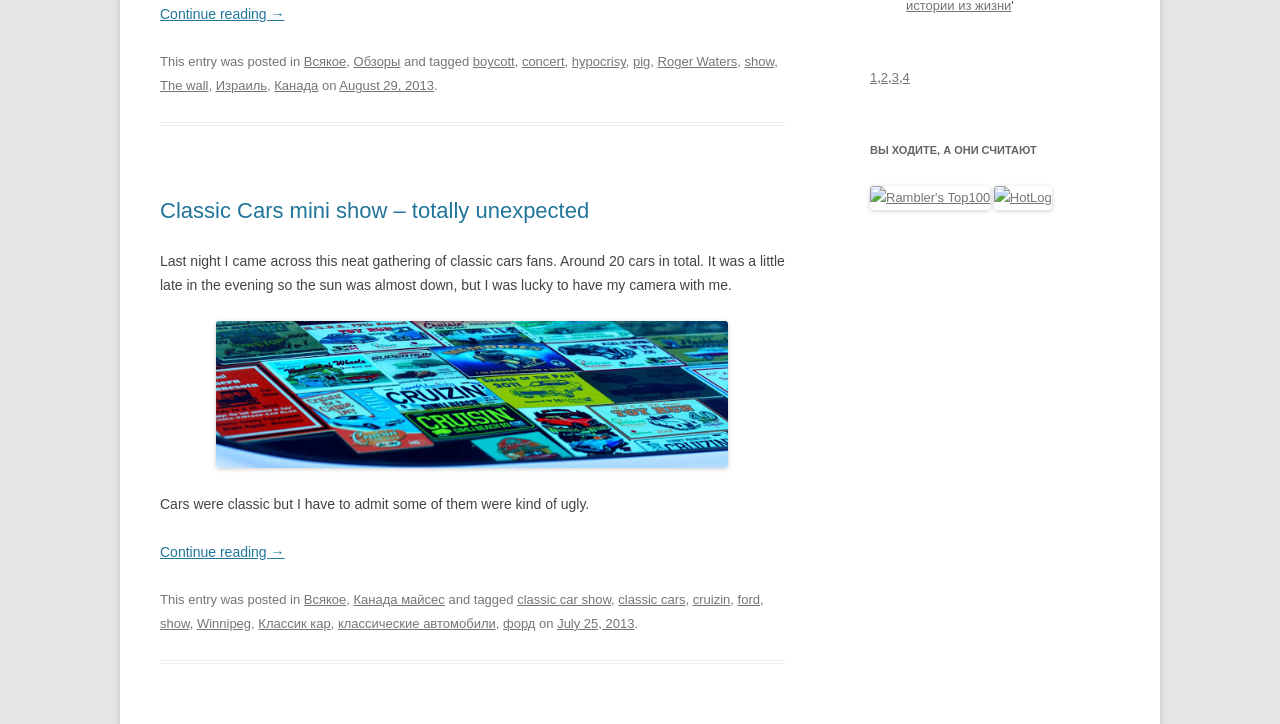What is the description of the image?
From the details in the image, answer the question comprehensively.

I inferred the description of the image by looking at the context of the article which is about a classic cars mini show, and the image is likely to be related to the topic.